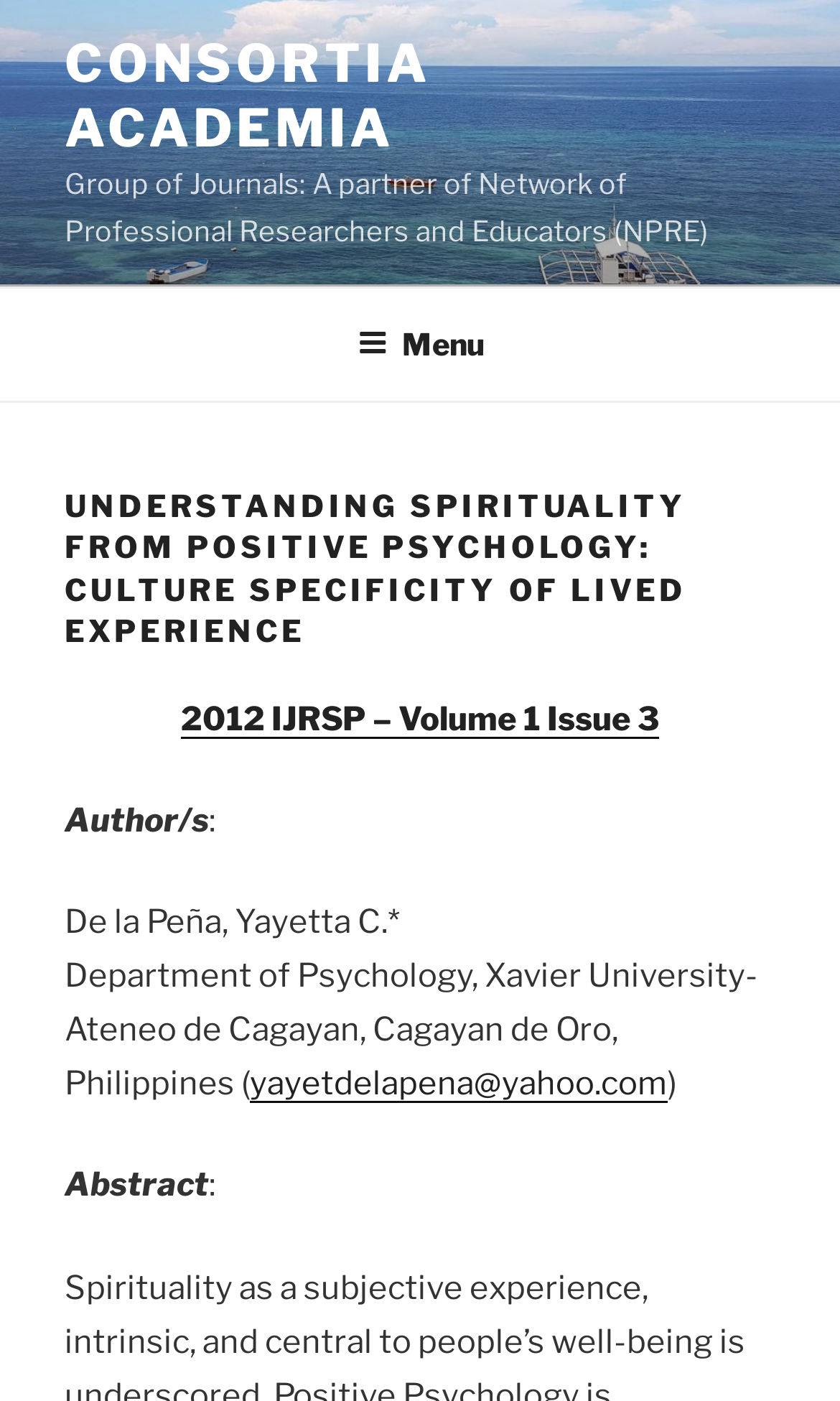What is the department of the author?
Provide a detailed answer to the question, using the image to inform your response.

The question is asking for the department of the author, which can be found in the author information section. The text 'Department of Psychology, Xavier University-Ateneo de Cagayan' is located below the author's name, indicating that it is the department of the author.